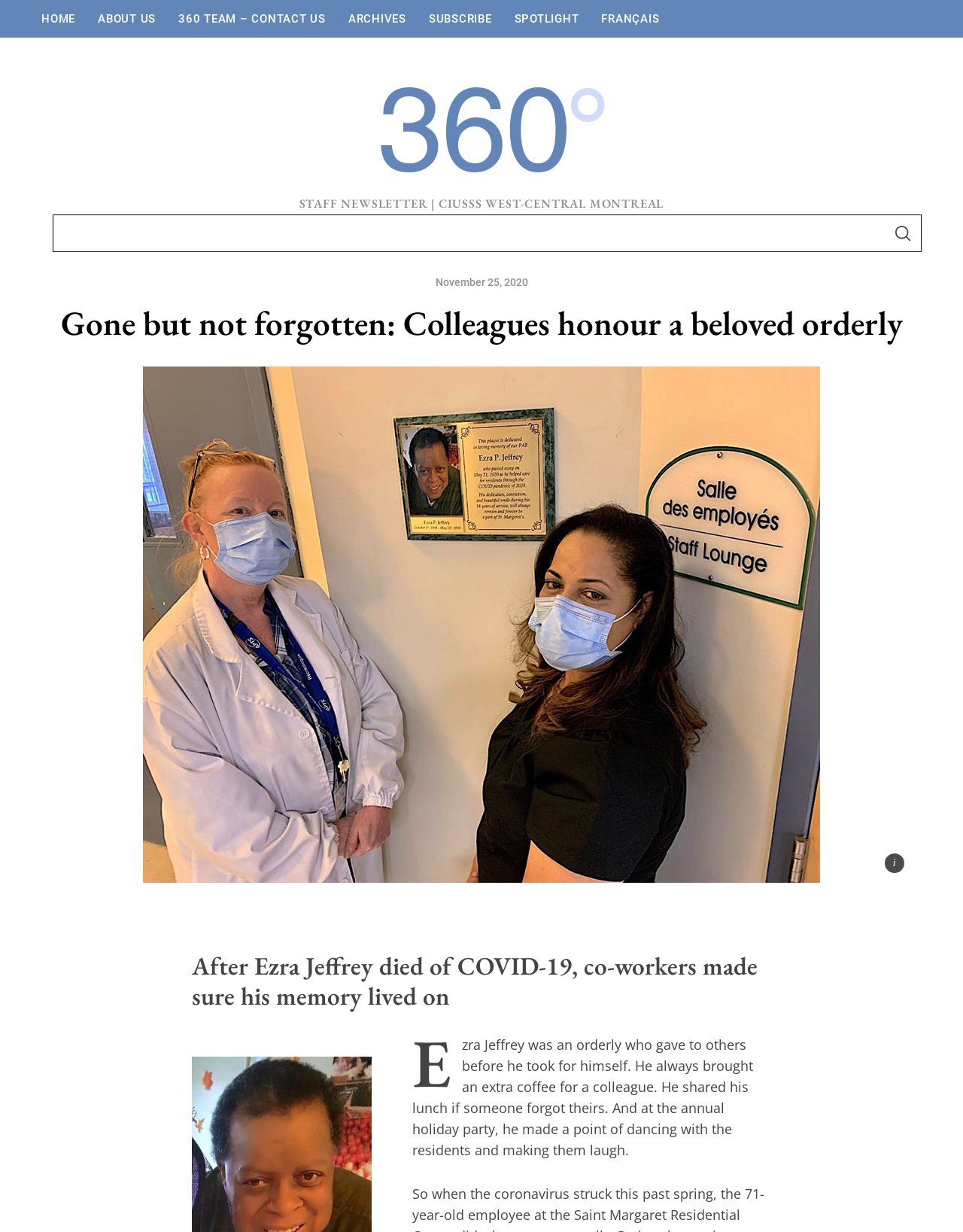What is the profession of Ezra Jeffrey?
Please provide a single word or phrase as your answer based on the image.

Orderly